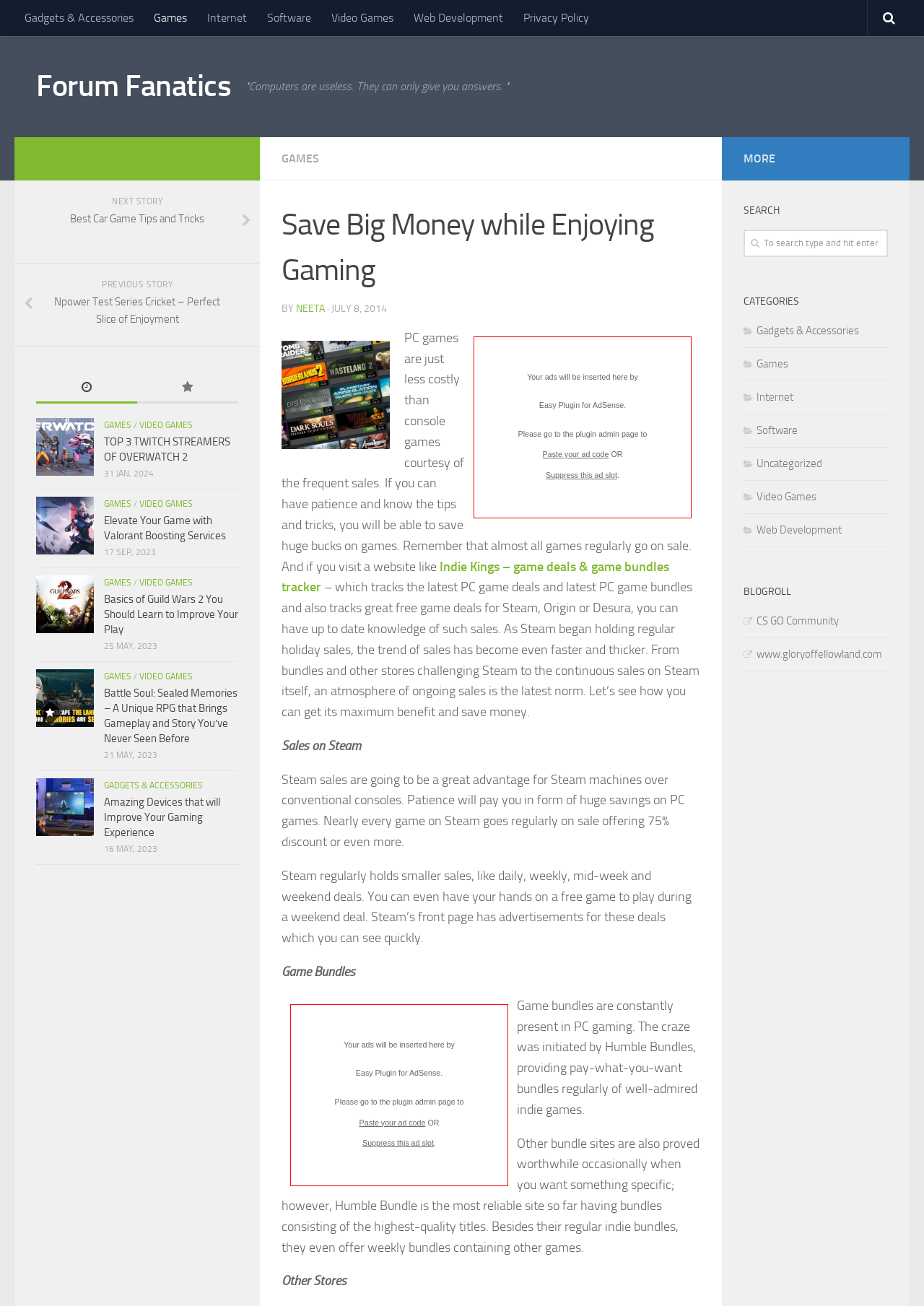Determine the bounding box coordinates for the clickable element required to fulfill the instruction: "Click on 'Gadgets & Accessories'". Provide the coordinates as four float numbers between 0 and 1, i.e., [left, top, right, bottom].

[0.016, 0.0, 0.155, 0.028]